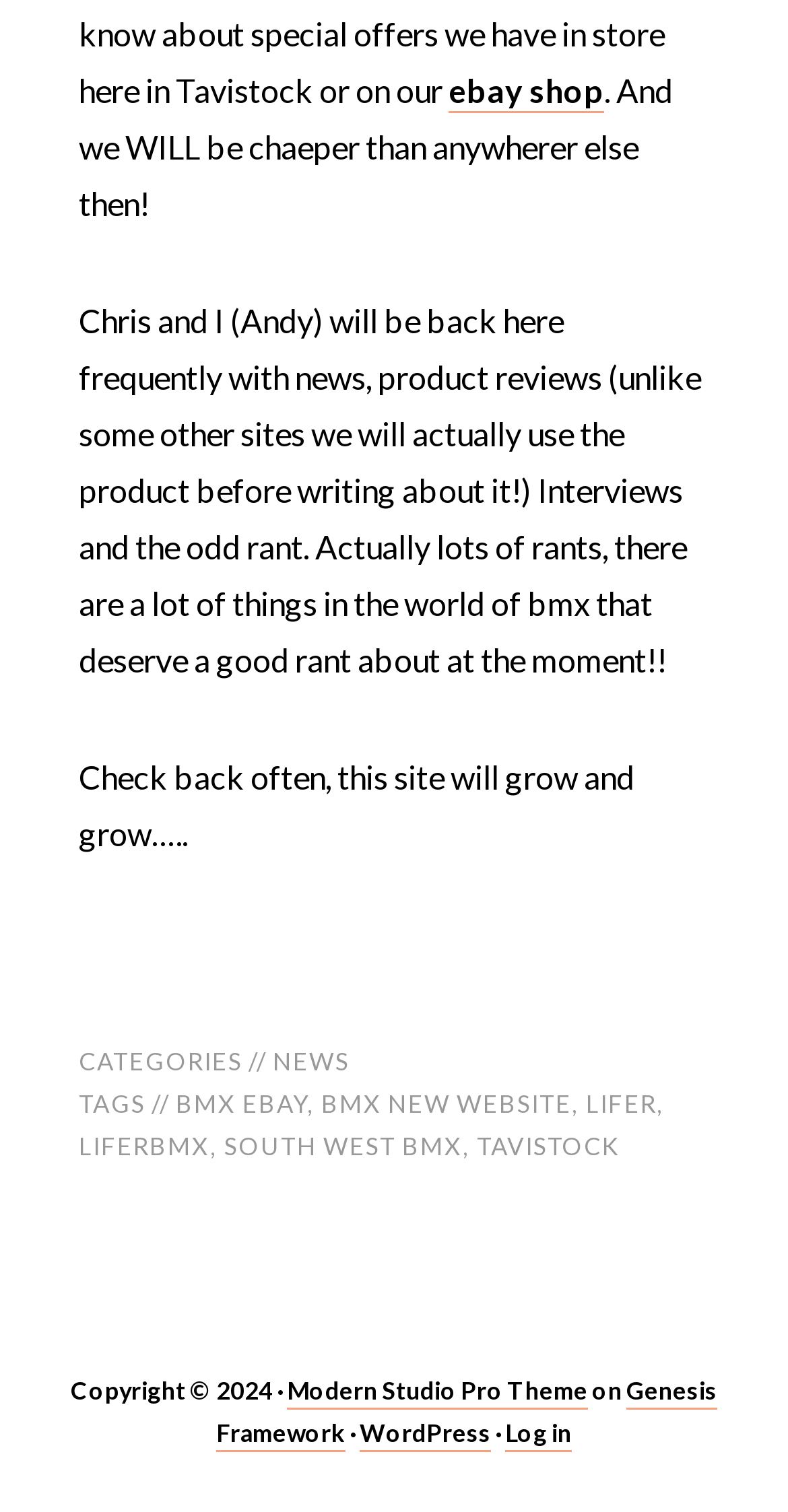Please provide a brief answer to the following inquiry using a single word or phrase:
How many links are there in the footer?

7